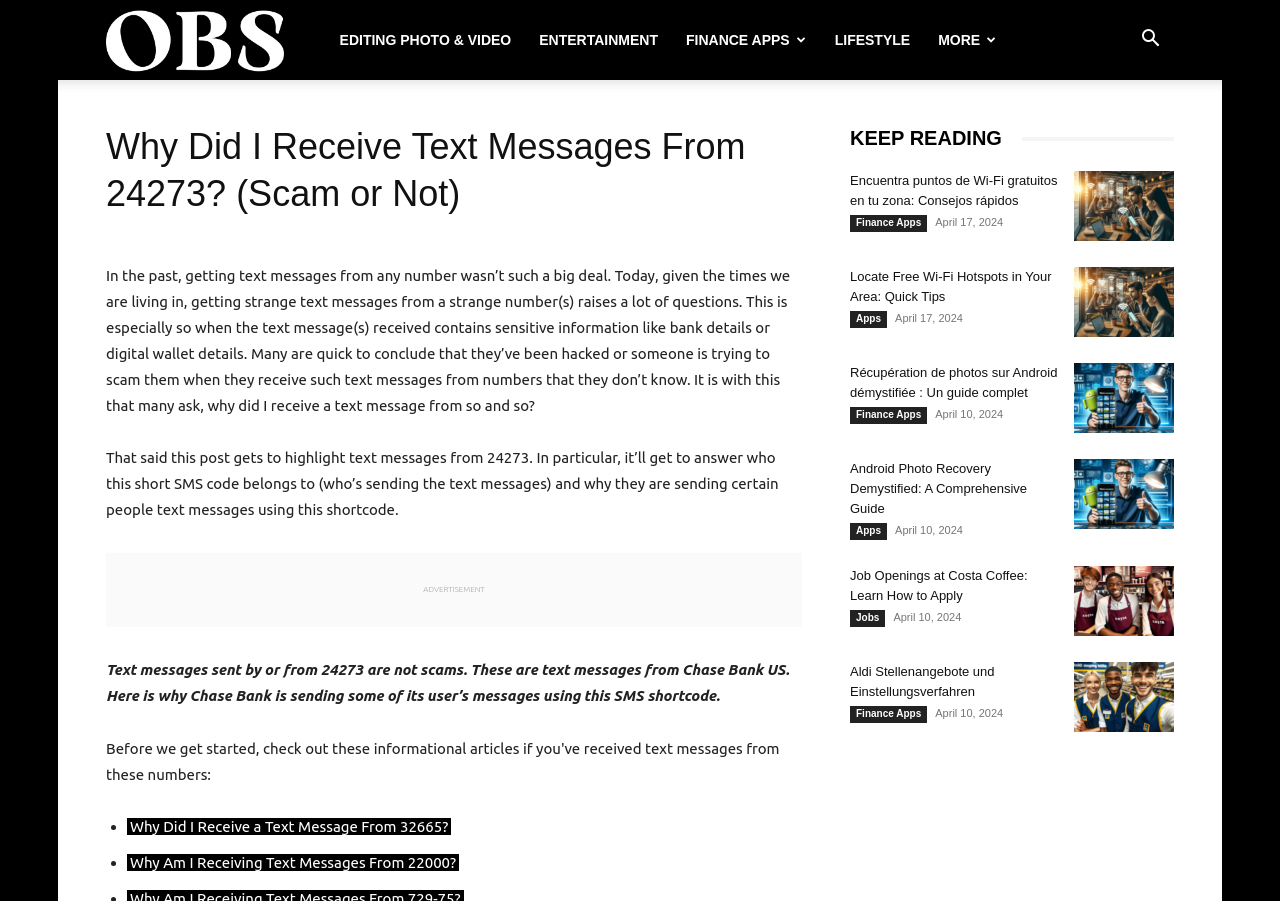Identify and provide the text of the main header on the webpage.

Why Did I Receive Text Messages From 24273? (Scam or Not)